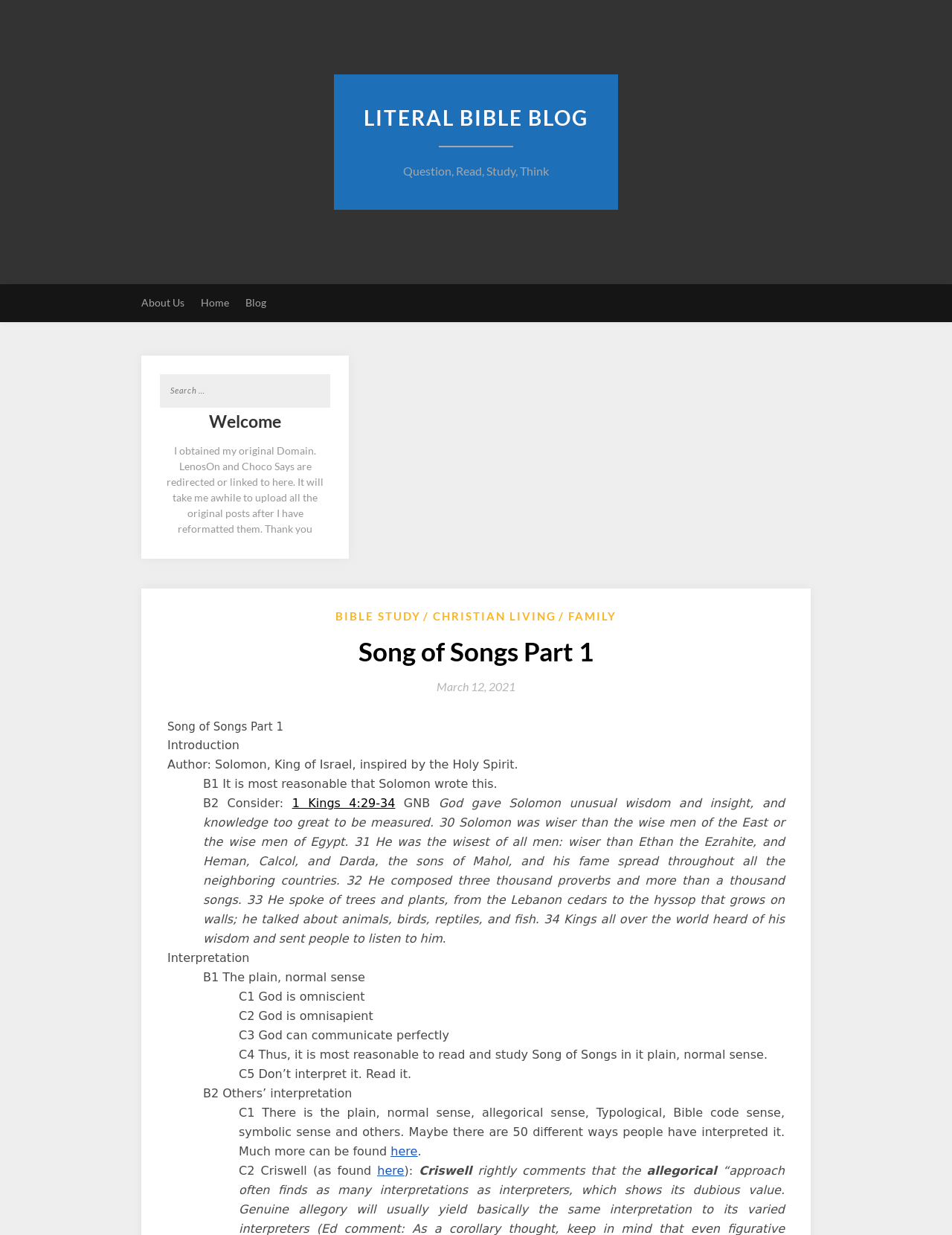Please identify the bounding box coordinates of the region to click in order to complete the task: "Read the introduction of Song of Songs Part 1". The coordinates must be four float numbers between 0 and 1, specified as [left, top, right, bottom].

[0.176, 0.598, 0.251, 0.609]